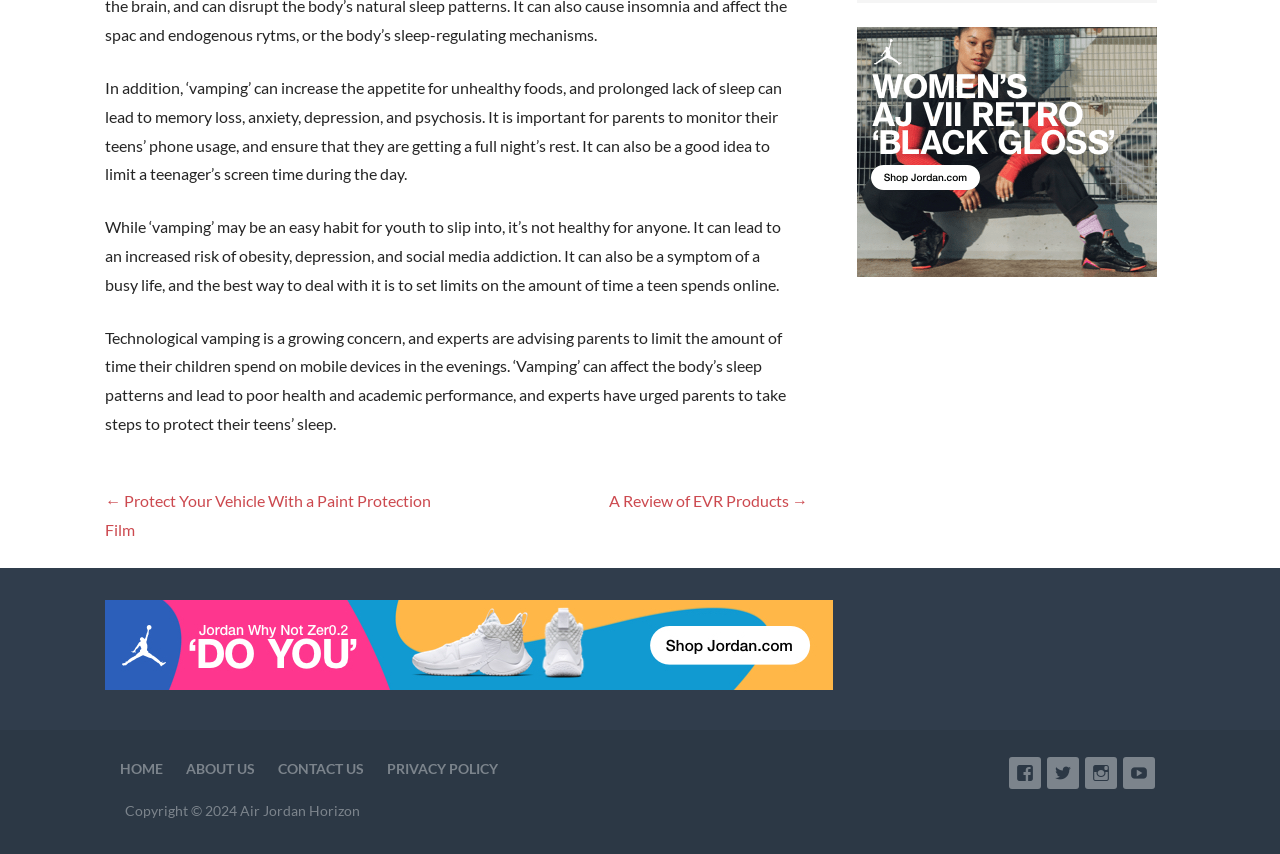Determine the bounding box coordinates of the clickable region to execute the instruction: "Learn more about INDIGEX". The coordinates should be four float numbers between 0 and 1, denoted as [left, top, right, bottom].

None